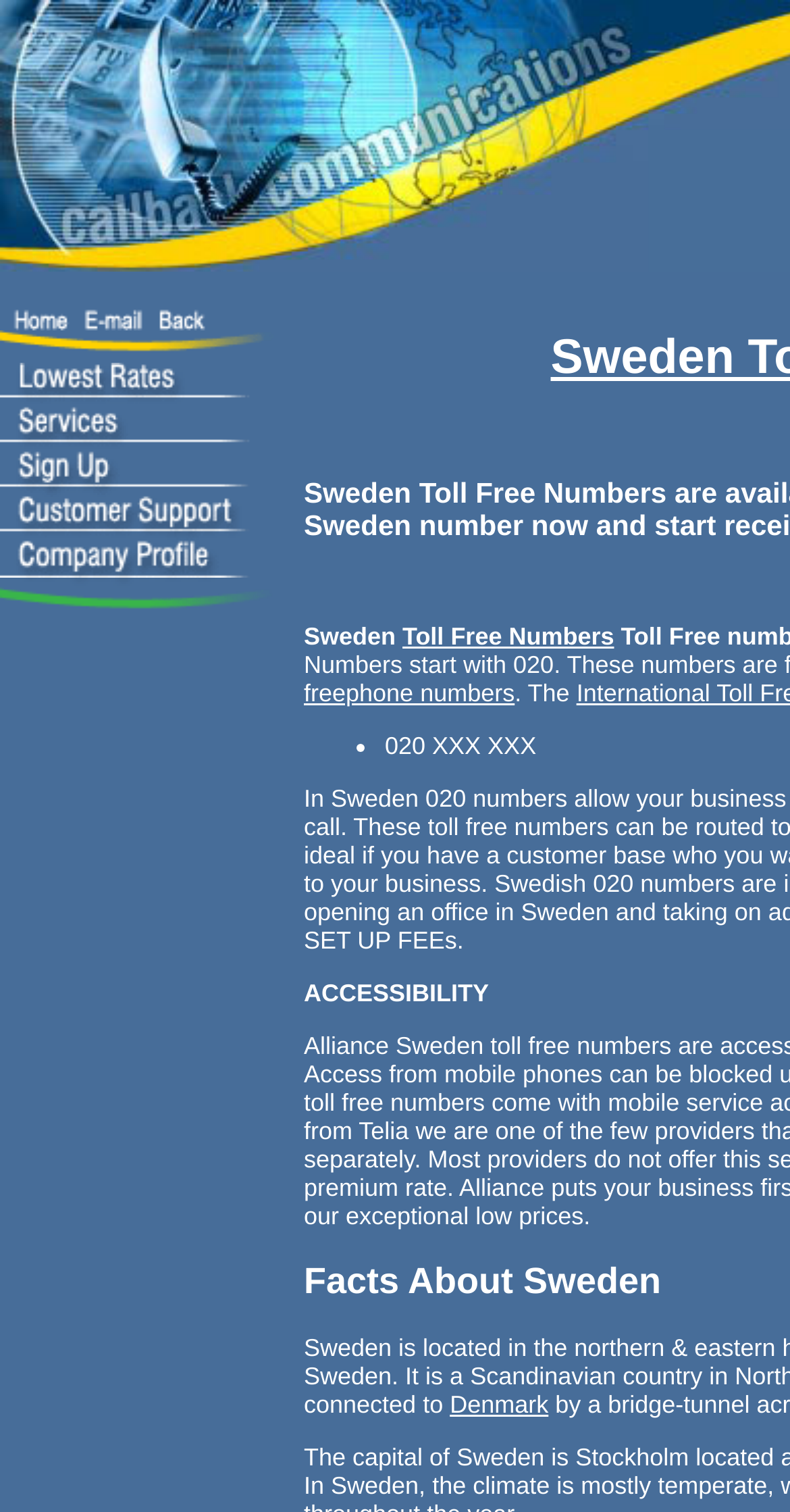What is the position of the image 'international calls' relative to the link 'Toll Free Numbers'?
Refer to the image and provide a one-word or short phrase answer.

Above